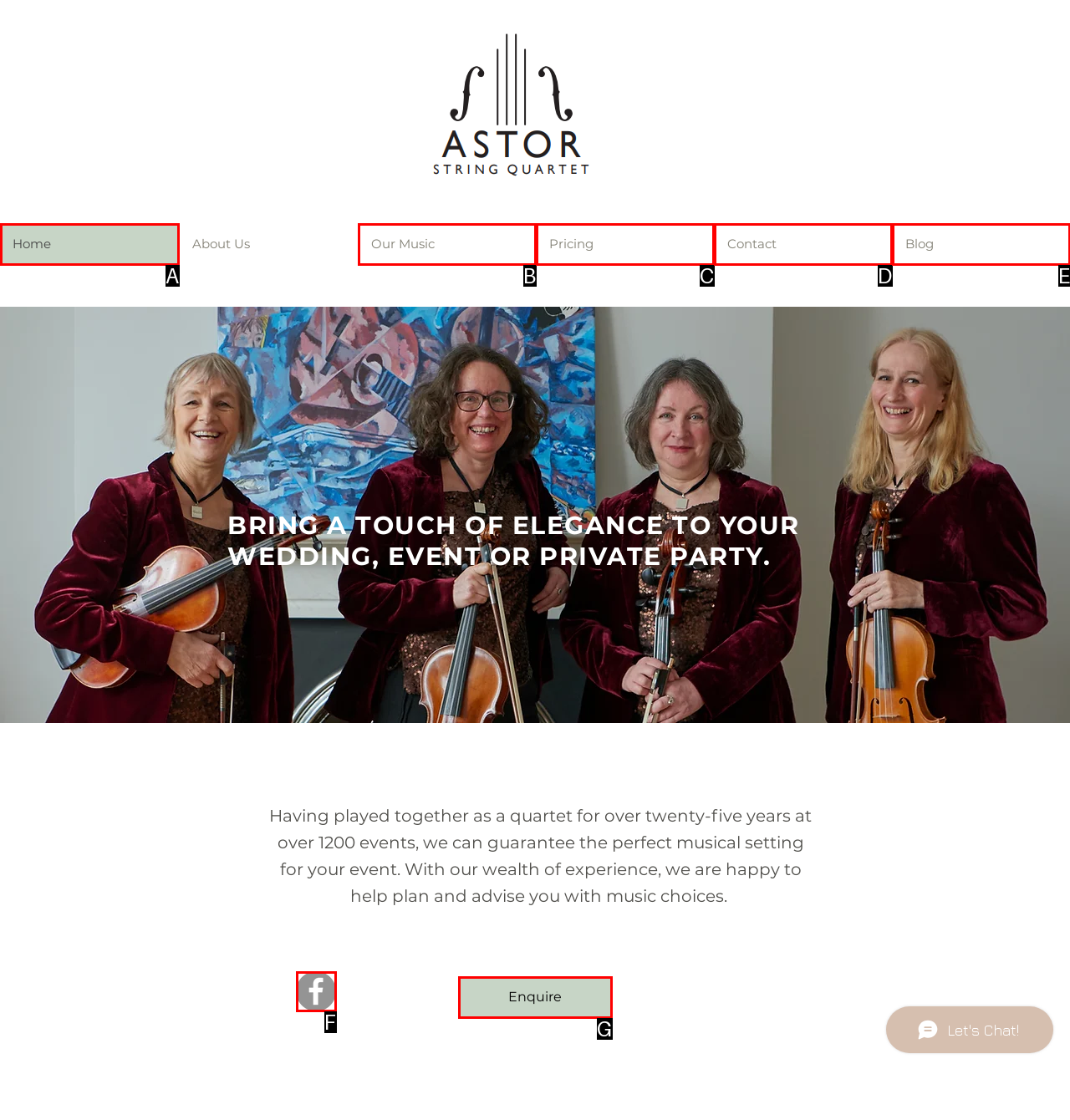Assess the description: Home and select the option that matches. Provide the letter of the chosen option directly from the given choices.

A